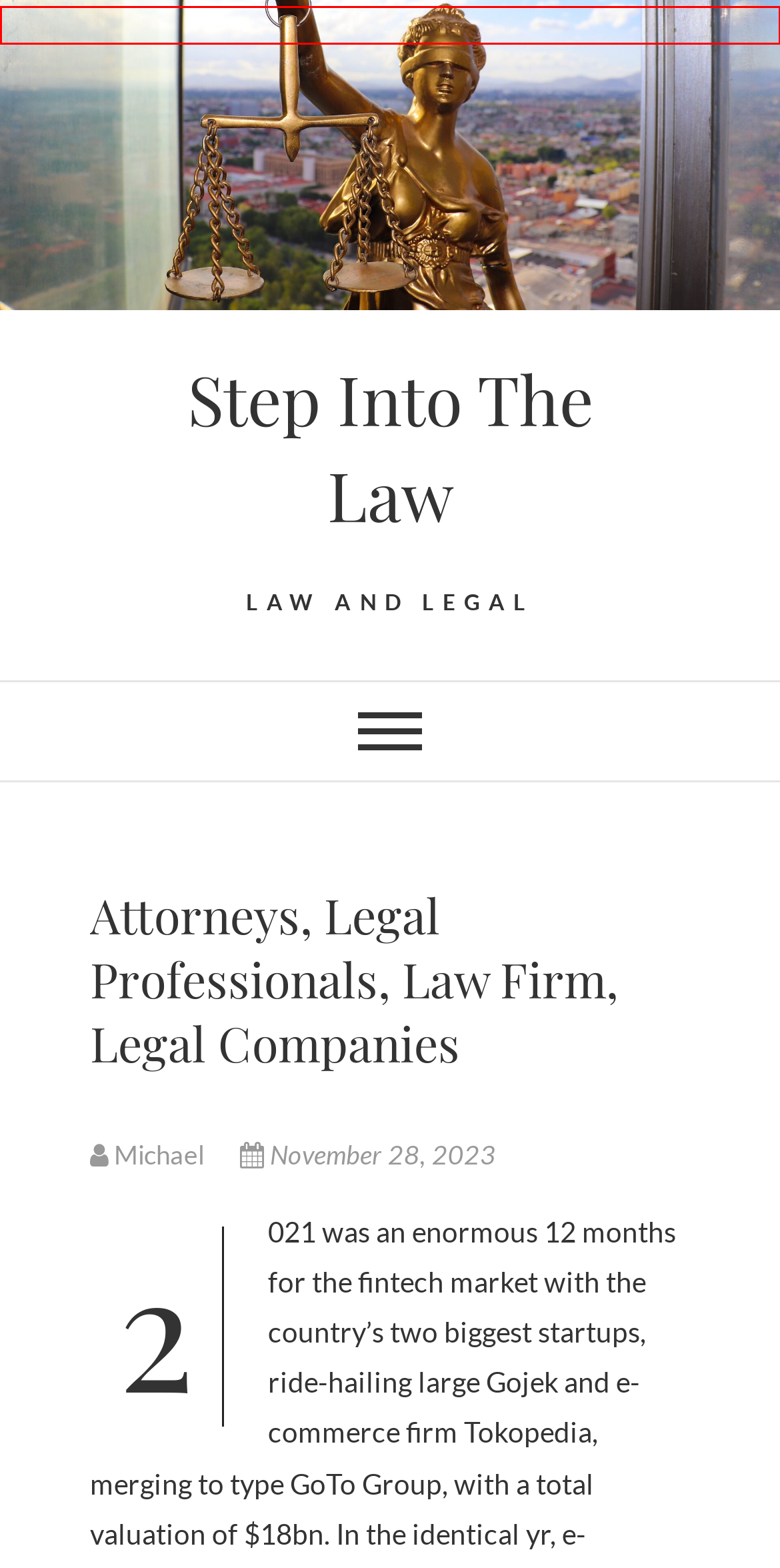You are given a screenshot of a webpage within which there is a red rectangle bounding box. Please choose the best webpage description that matches the new webpage after clicking the selected element in the bounding box. Here are the options:
A. December 2022 - Step Into The Law
B. March 2020 - Step Into The Law
C. Step Into The Law - Law and Legal
D. Michael, Author at Step Into The Law
E. March 2019 - Step Into The Law
F. June 2020 - Step Into The Law
G. February 2019 - Step Into The Law
H. April 2021 - Step Into The Law

C